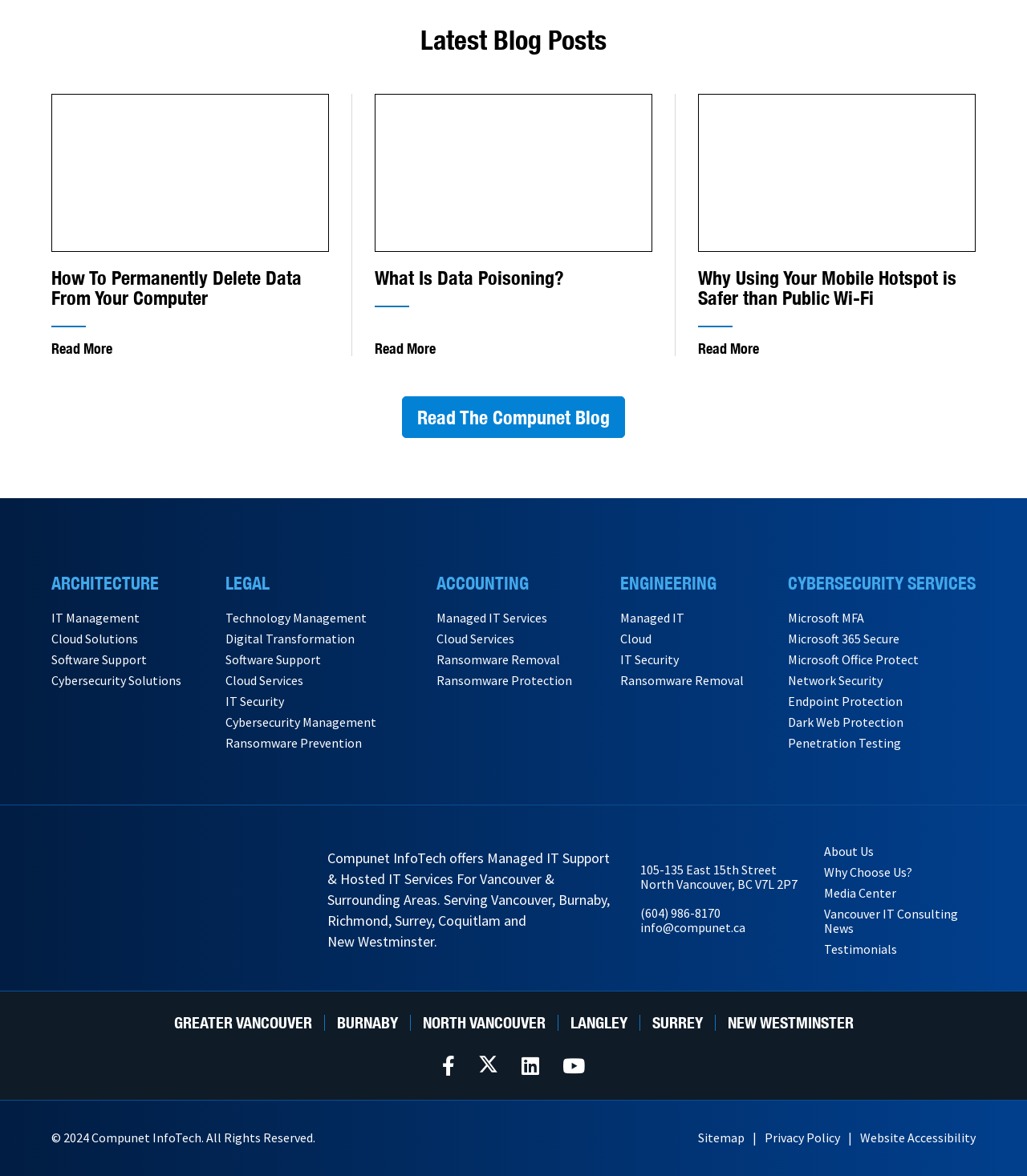Please provide a comprehensive answer to the question based on the screenshot: What is the company name?

The company name can be found in the footer section of the webpage, where it is written as 'Compunet InfoTech offers Managed IT Support & Hosted IT Services For Vancouver & Surrounding Areas.'